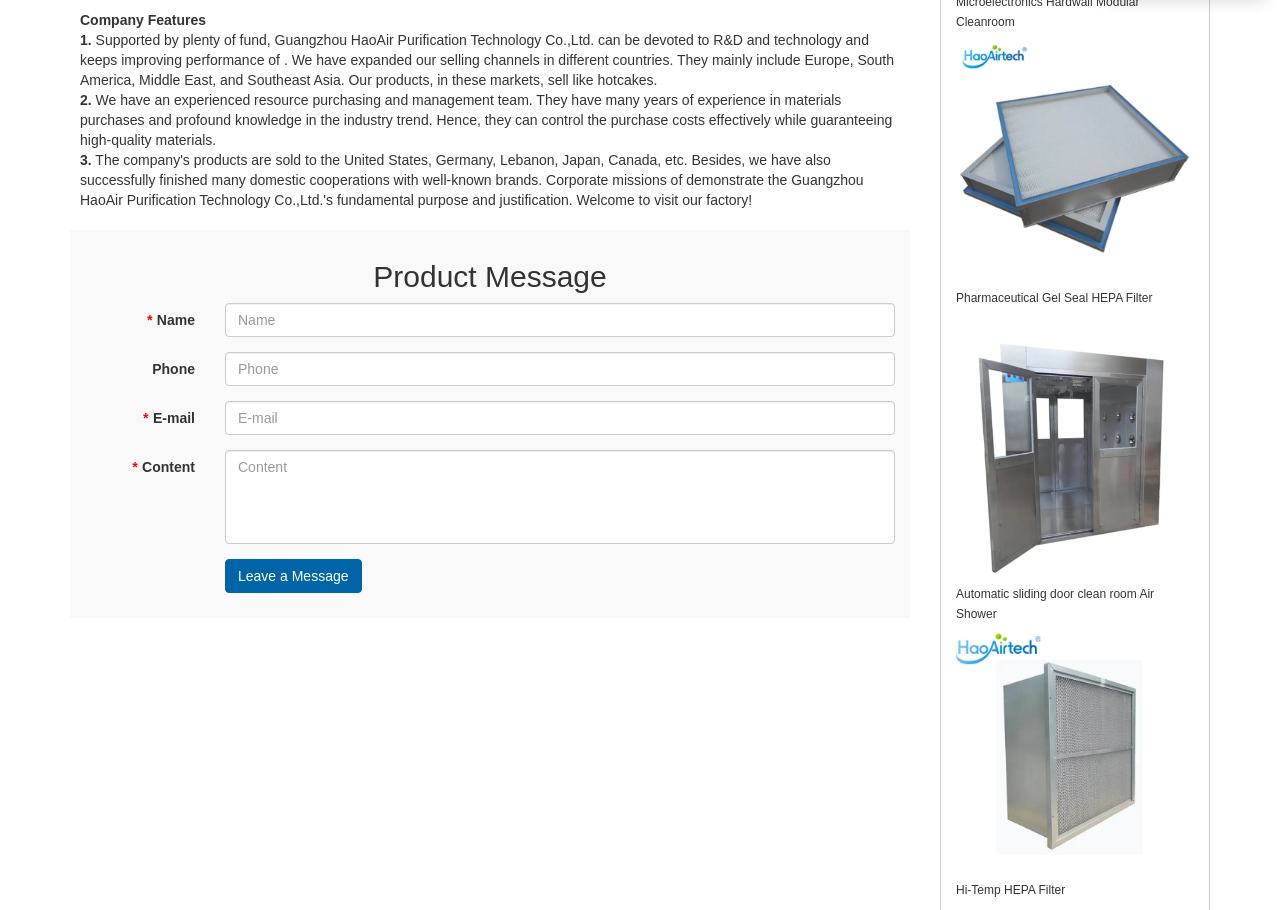Examine the screenshot and answer the question in as much detail as possible: How many products are showcased?

There are three products showcased on the webpage, namely 'Pharmaceutical Gel Seal HEPA Filter', 'Automatic sliding door clean room Air Shower', and 'Hi-Temp HEPA Filter', each with multiple links and images.